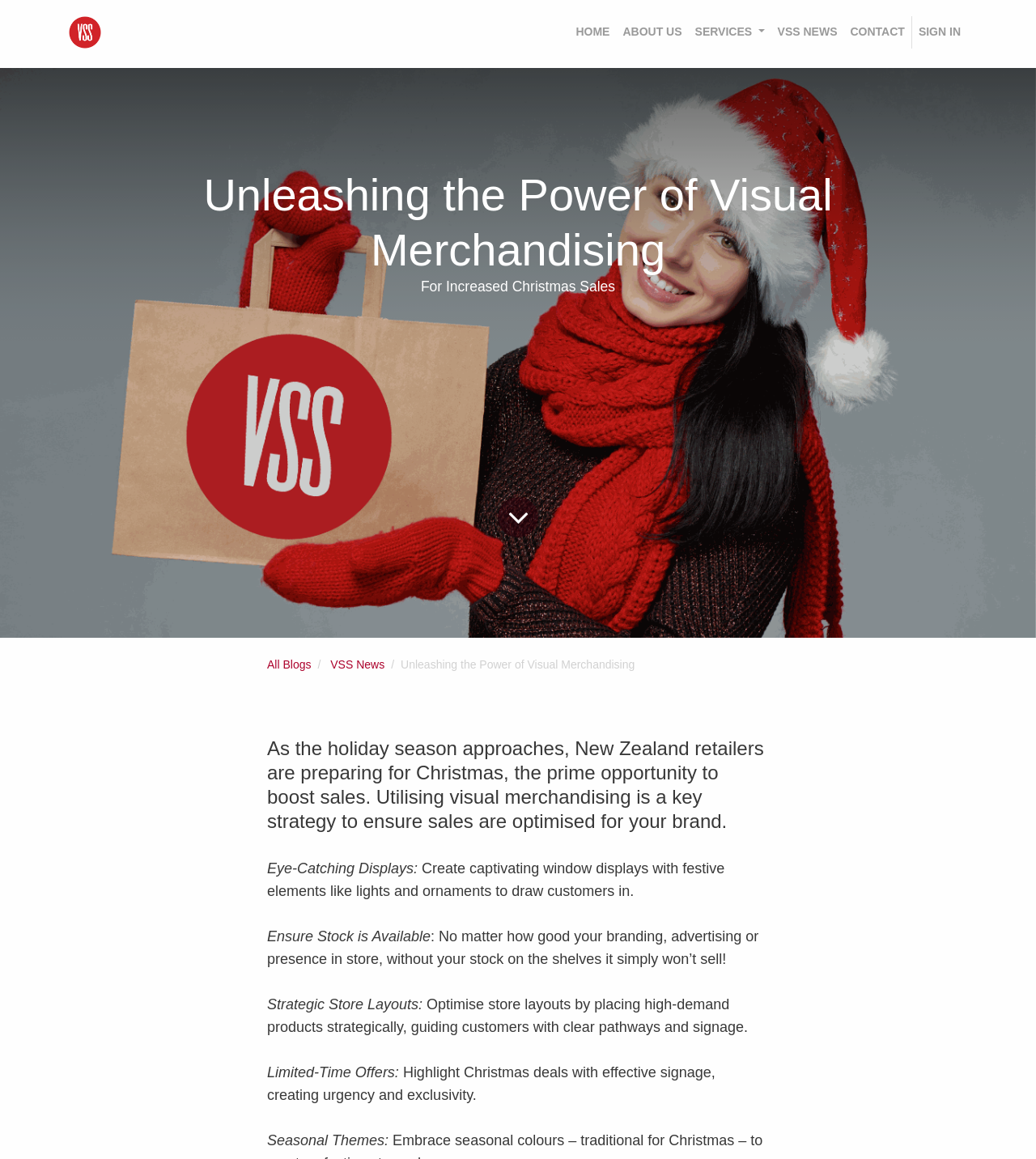Provide a one-word or one-phrase answer to the question:
What is the purpose of visual merchandising?

To boost sales